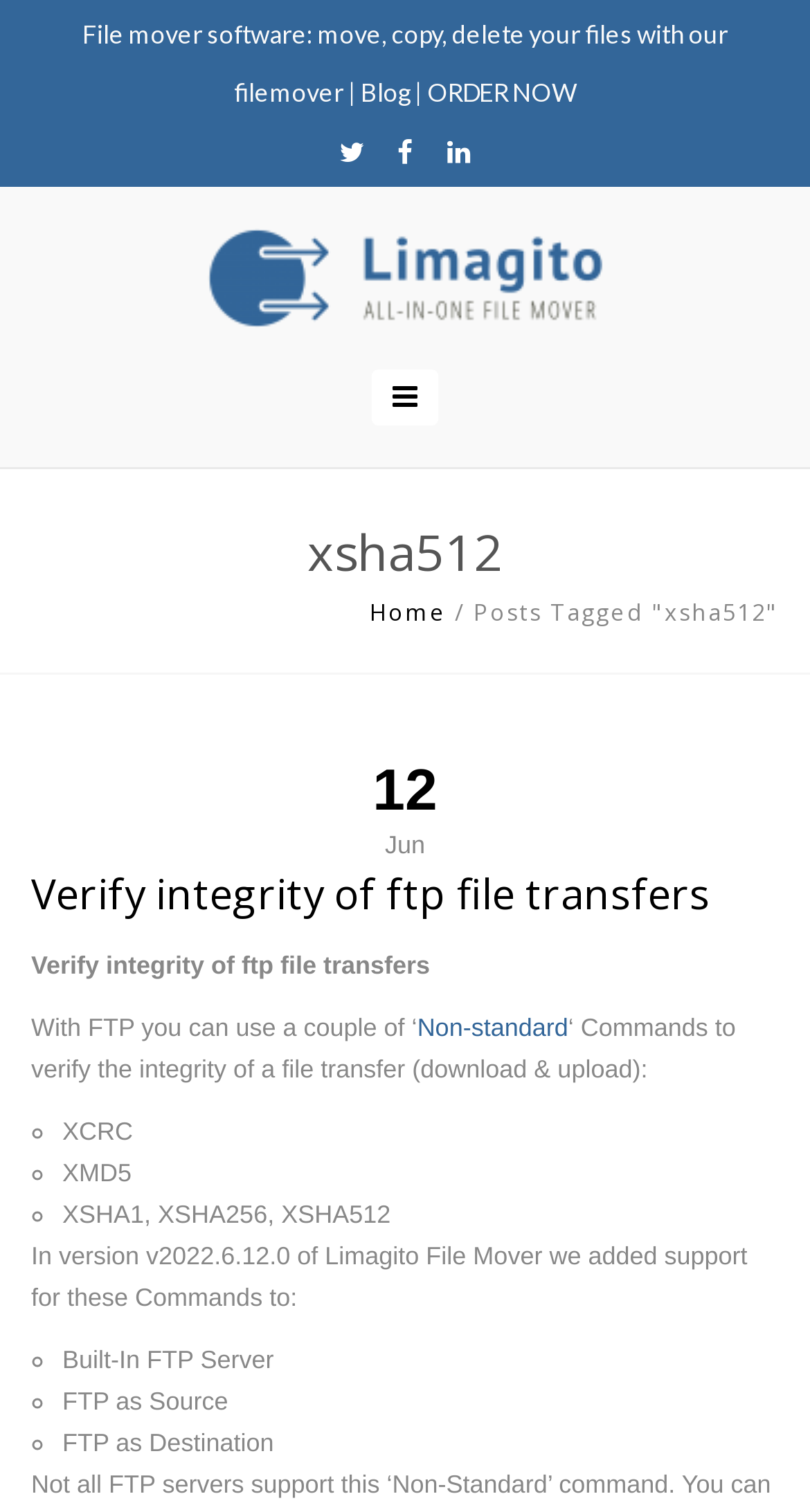Can you find the bounding box coordinates of the area I should click to execute the following instruction: "Click on the 'File mover software' link"?

[0.101, 0.012, 0.899, 0.071]